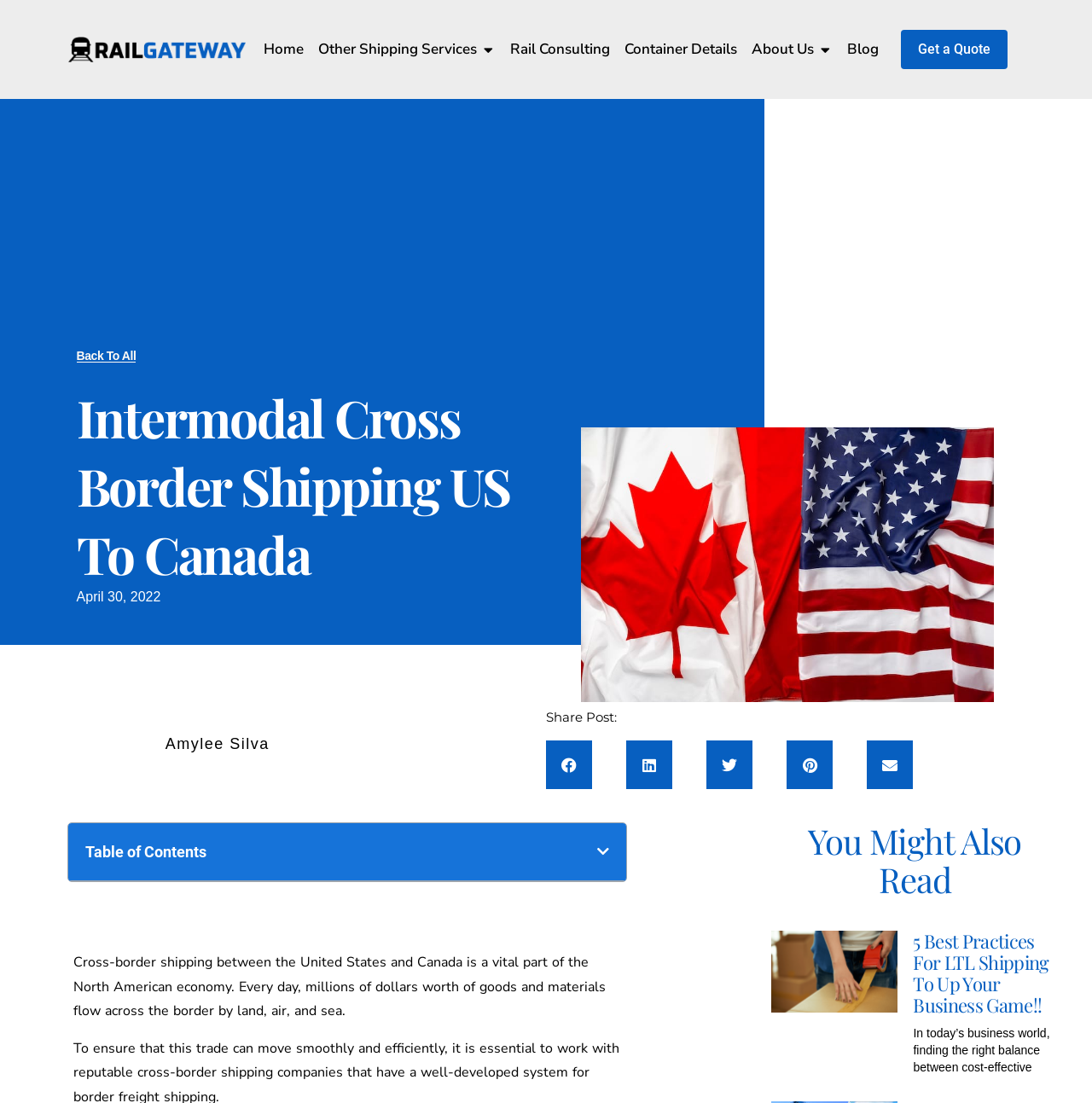Can you find the bounding box coordinates for the element that needs to be clicked to execute this instruction: "Click the RailGateway Logo"? The coordinates should be given as four float numbers between 0 and 1, i.e., [left, top, right, bottom].

[0.062, 0.034, 0.225, 0.056]